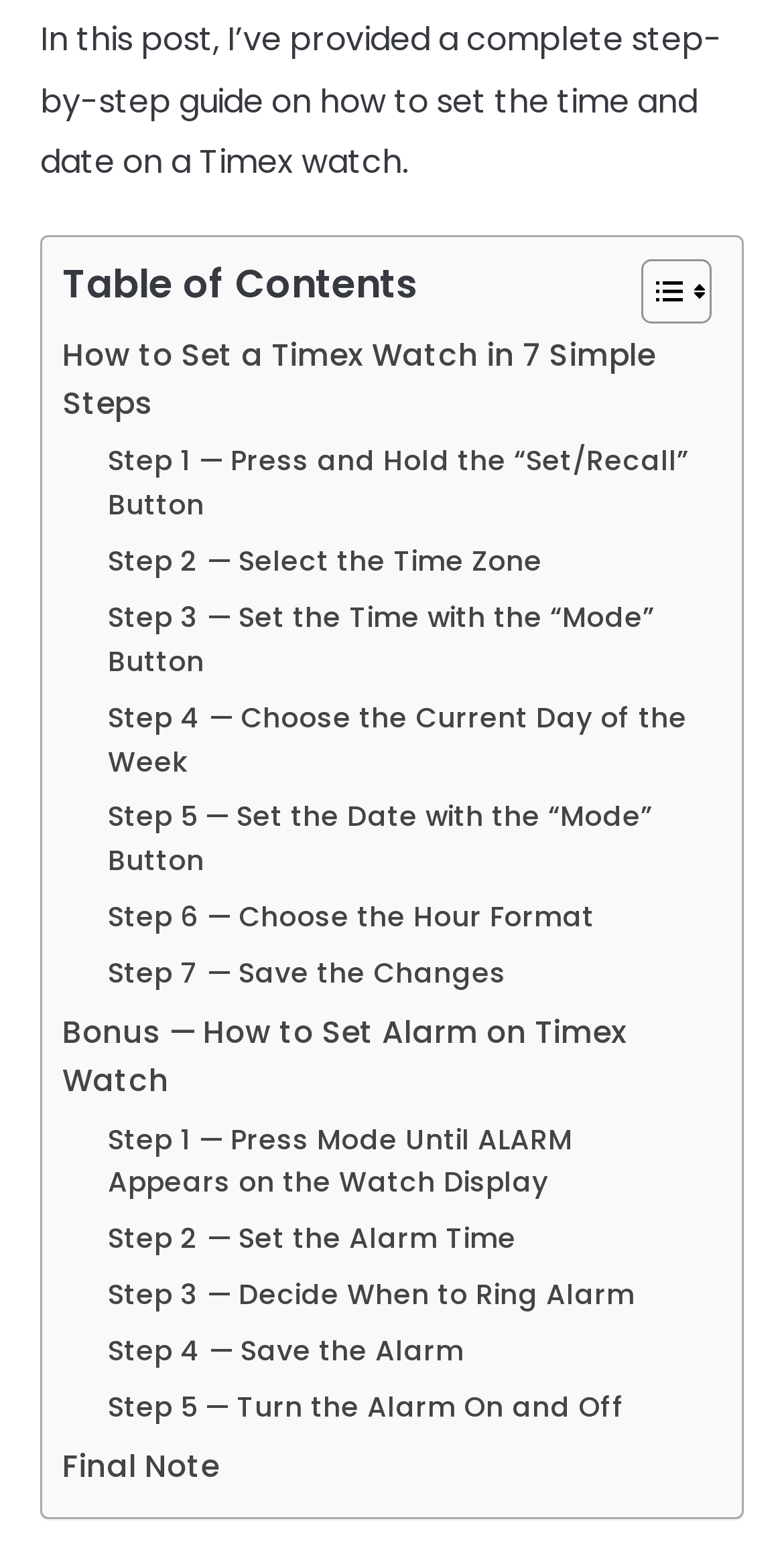Determine the bounding box coordinates of the clickable element to achieve the following action: 'Read Final Note'. Provide the coordinates as four float values between 0 and 1, formatted as [left, top, right, bottom].

[0.079, 0.916, 0.279, 0.955]